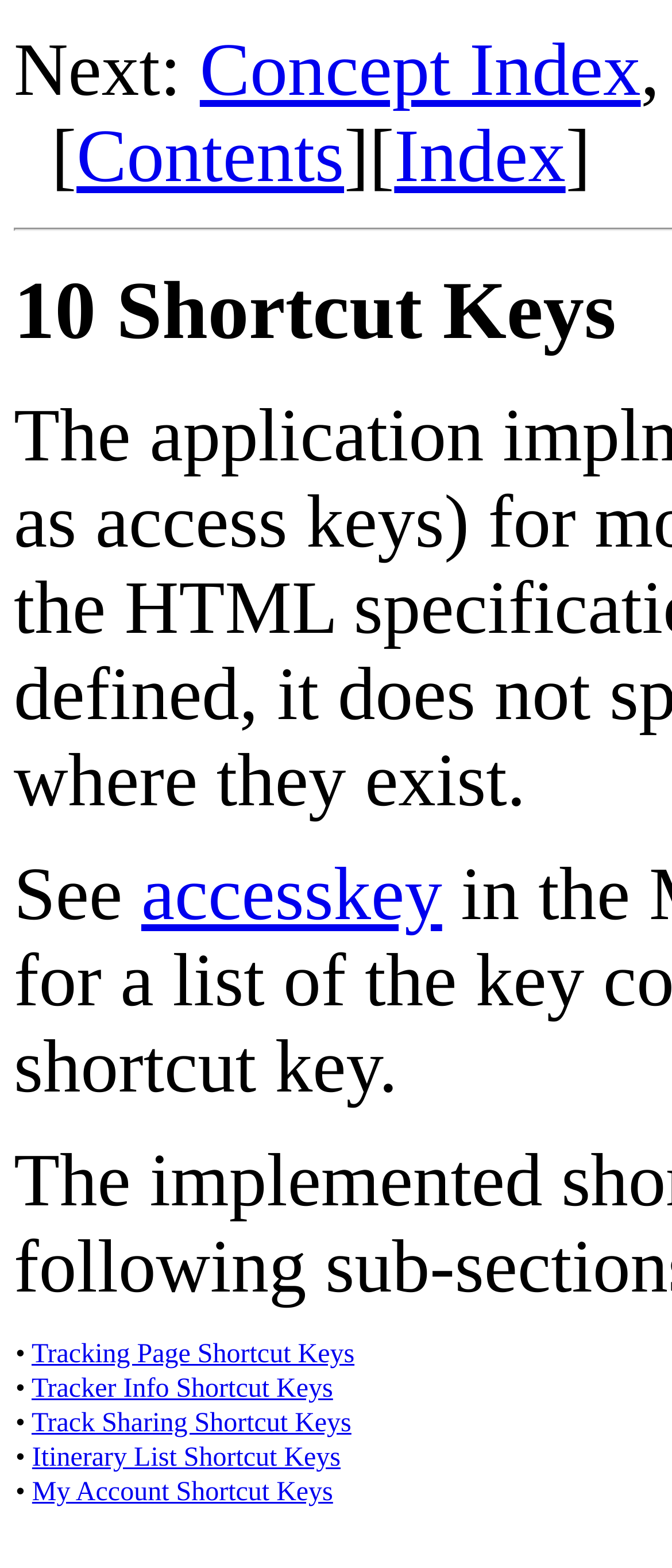What is the third shortcut key category?
Kindly give a detailed and elaborate answer to the question.

I determined the third shortcut key category by looking at the table rows in the LayoutTable element. The third row contains the text 'Track Sharing Shortcut Keys', so the third category is Track Sharing.